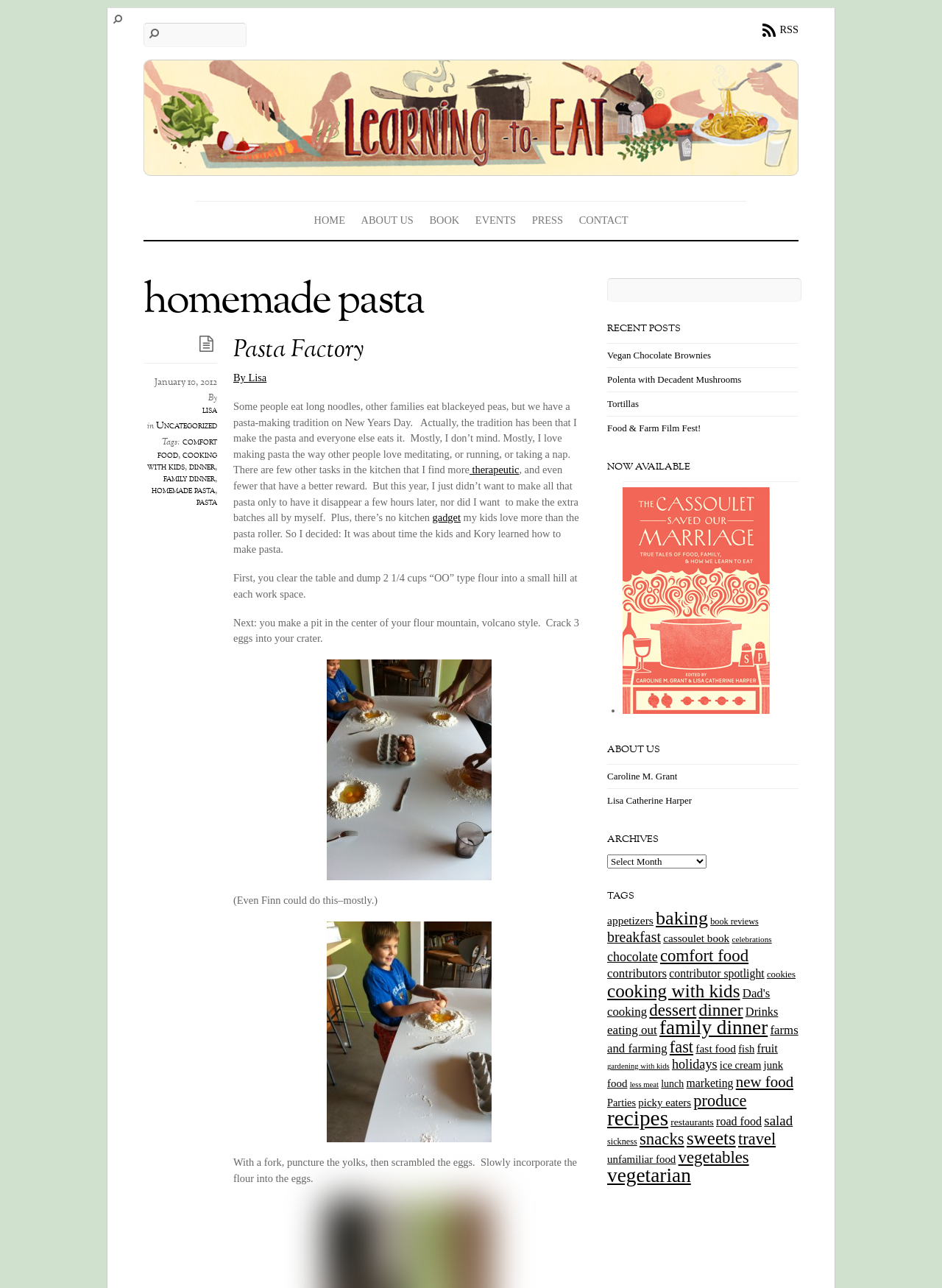Identify the bounding box coordinates for the UI element described as follows: "ice cream". Ensure the coordinates are four float numbers between 0 and 1, formatted as [left, top, right, bottom].

[0.764, 0.823, 0.808, 0.832]